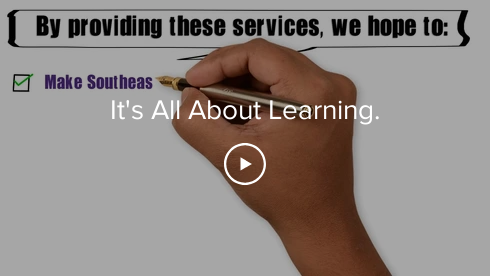What is the highlighted checkbox indicating a commitment to?
Offer a detailed and exhaustive answer to the question.

The text above reads, 'By providing these services, we hope to:' followed by a highlighted checkbox indicating a commitment to 'Make Southeast' with the word 'Southeast' partially visible.